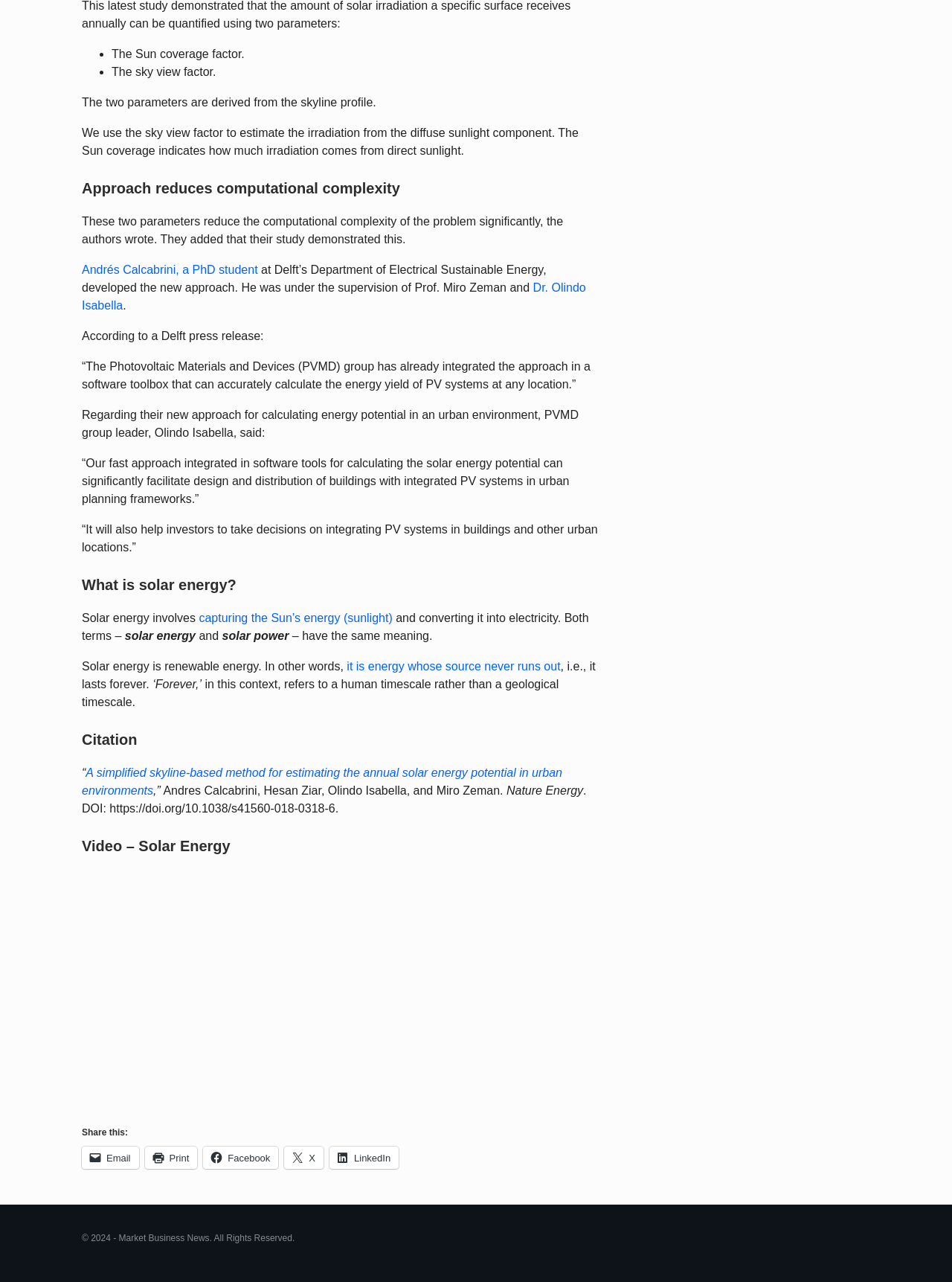Determine the bounding box coordinates for the HTML element mentioned in the following description: "Andrés Calcabrini, a PhD student". The coordinates should be a list of four floats ranging from 0 to 1, represented as [left, top, right, bottom].

[0.086, 0.205, 0.271, 0.215]